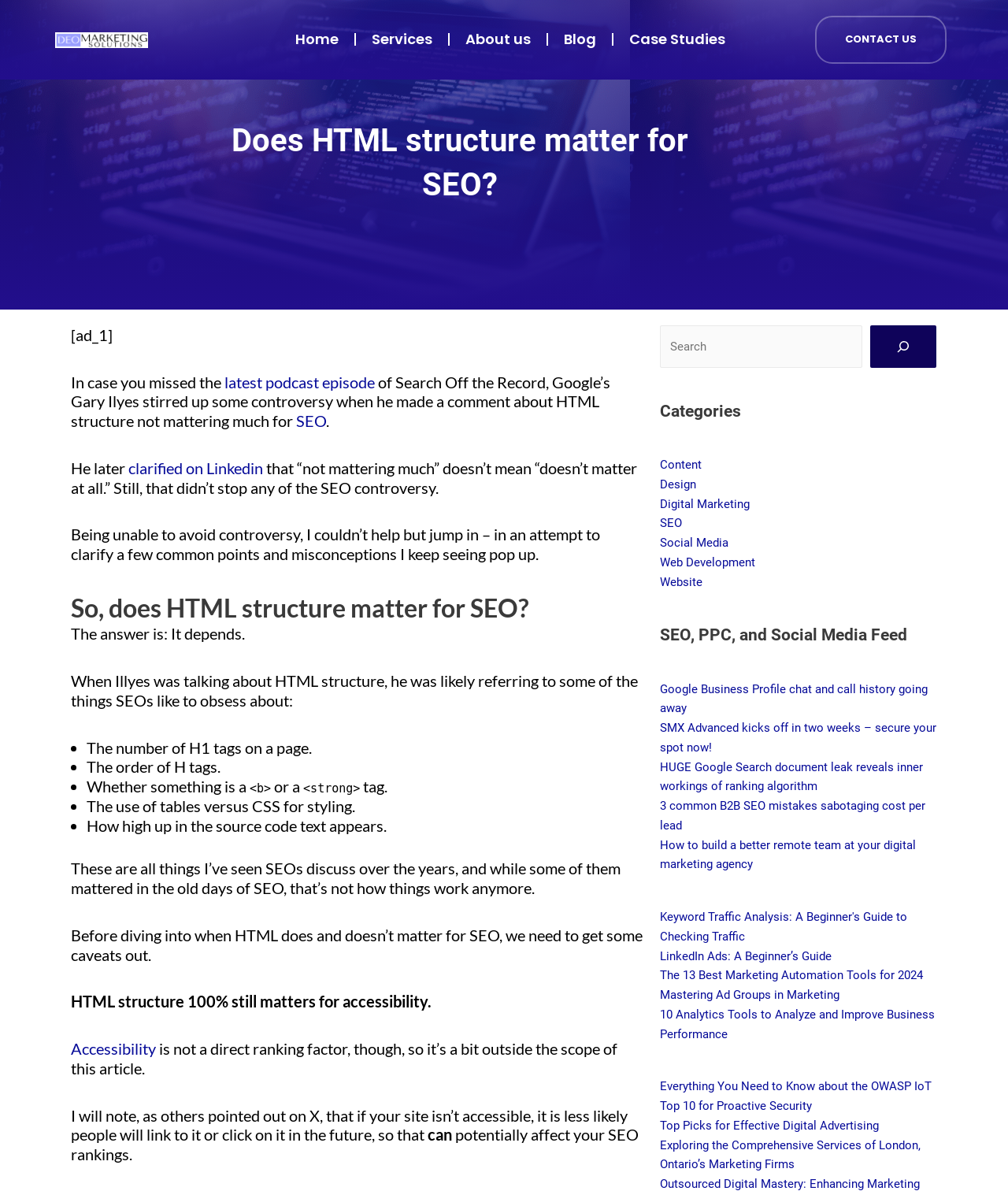Given the description Social Media, predict the bounding box coordinates of the UI element. Ensure the coordinates are in the format (top-left x, top-left y, bottom-right x, bottom-right y) and all values are between 0 and 1.

[0.655, 0.45, 0.723, 0.462]